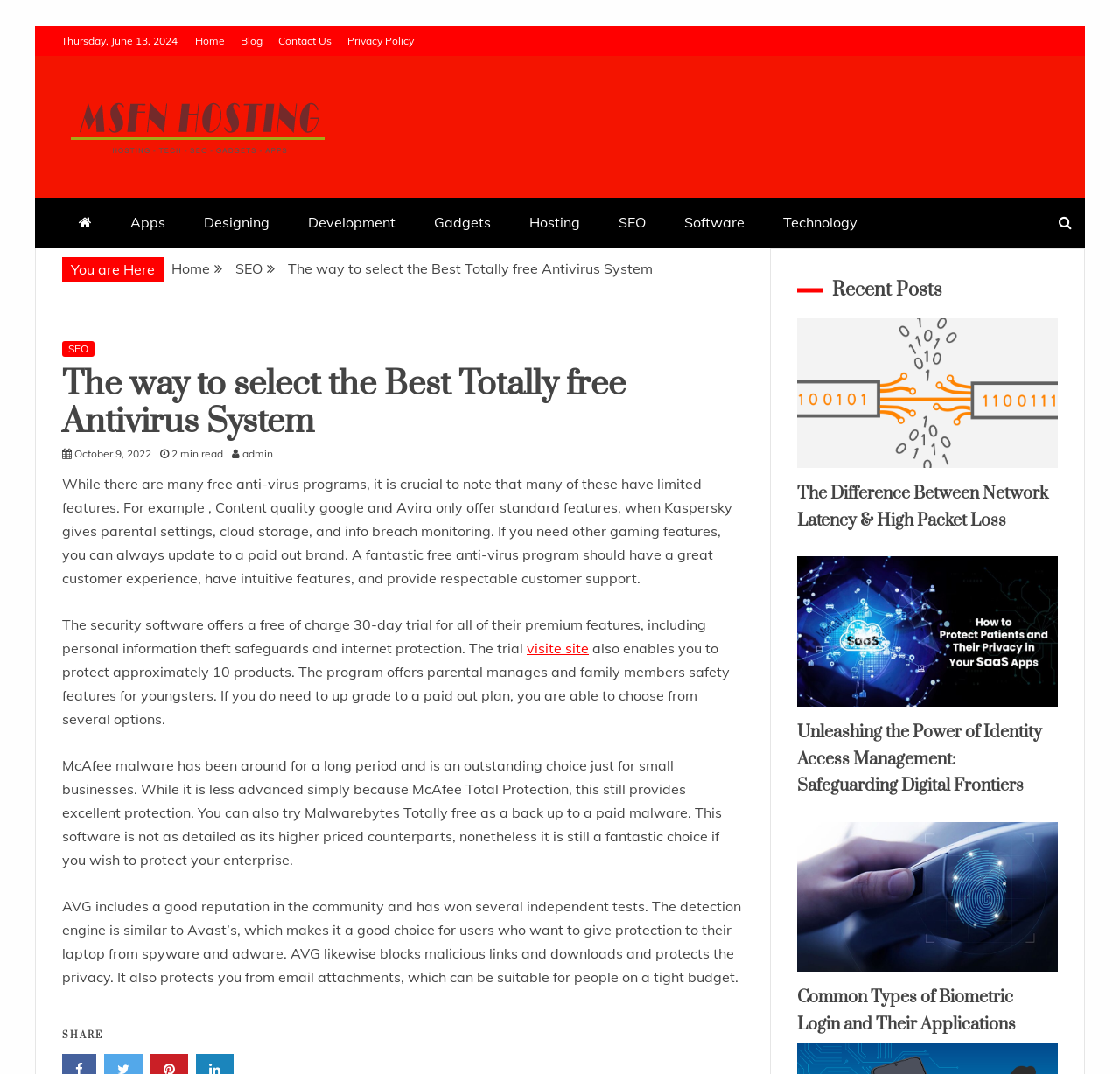Locate the bounding box of the UI element with the following description: "admin".

[0.216, 0.416, 0.252, 0.429]